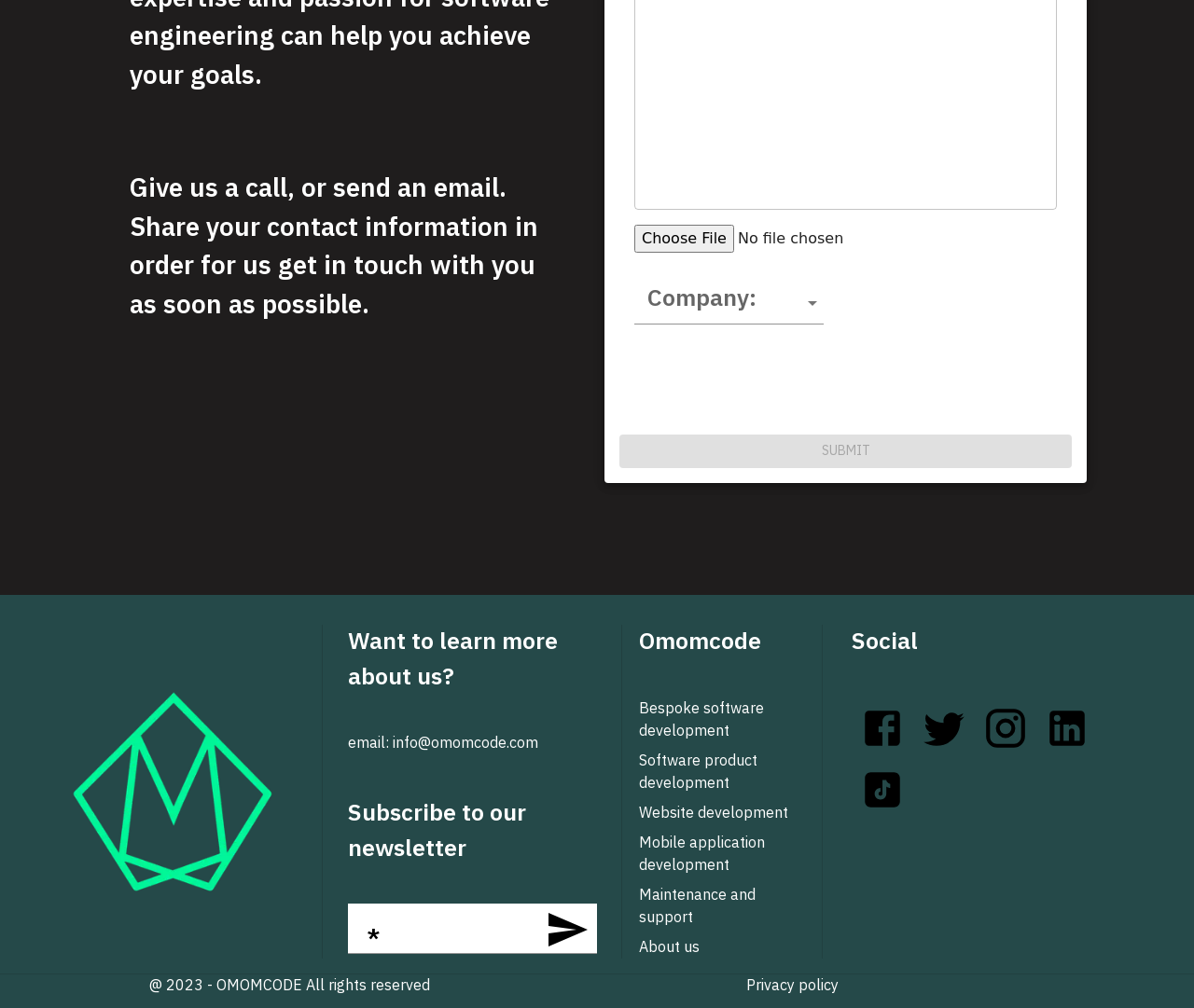Please identify the bounding box coordinates of the clickable area that will allow you to execute the instruction: "Upload a file".

[0.531, 0.223, 0.802, 0.251]